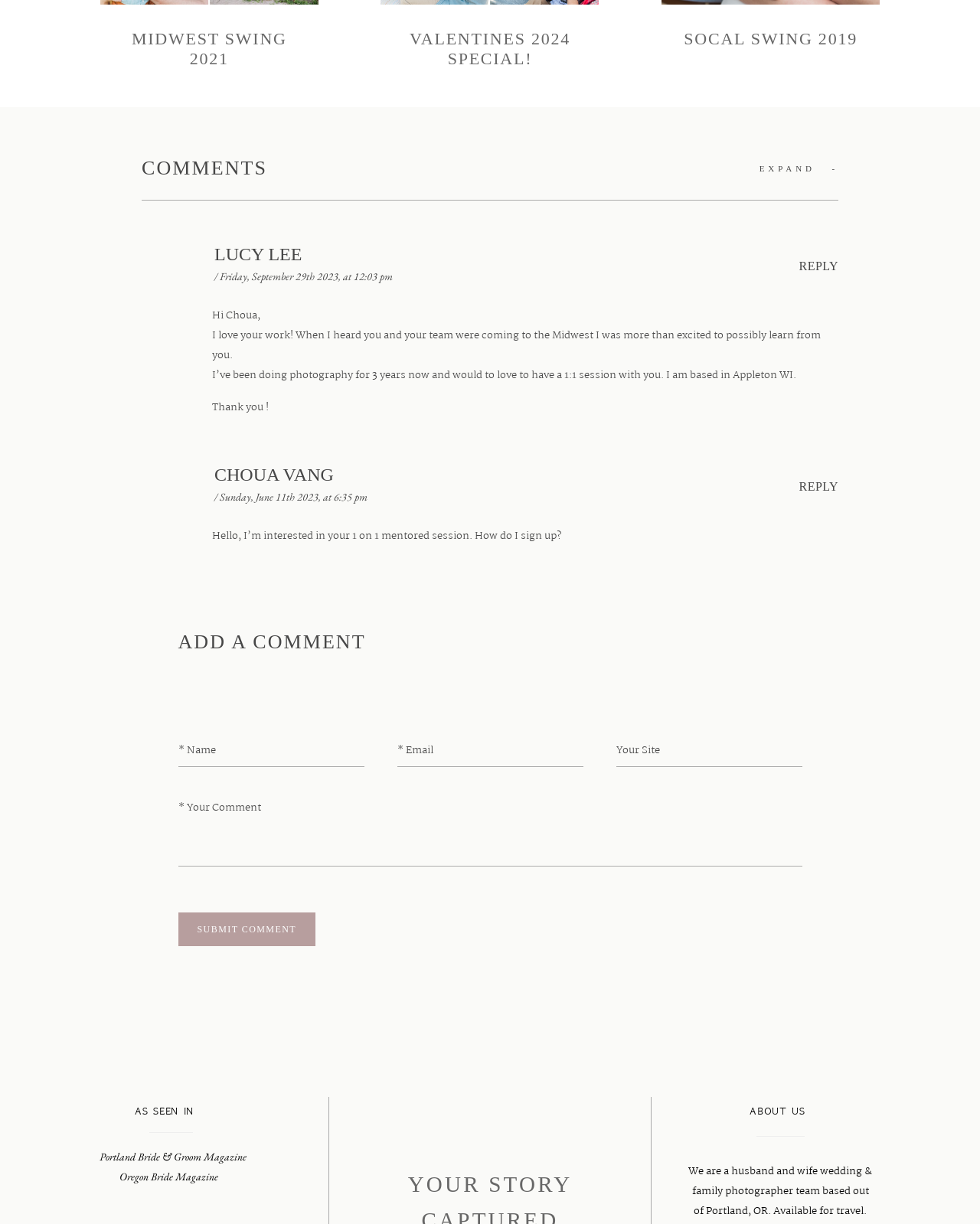Look at the image and give a detailed response to the following question: What is the name of the photographer team?

I found this information by looking at the bottom of the webpage, where it says 'We are a husband and wife wedding & family photographer team based out of Portland, OR. Available for travel.' This indicates that the photographer team is a husband and wife duo.